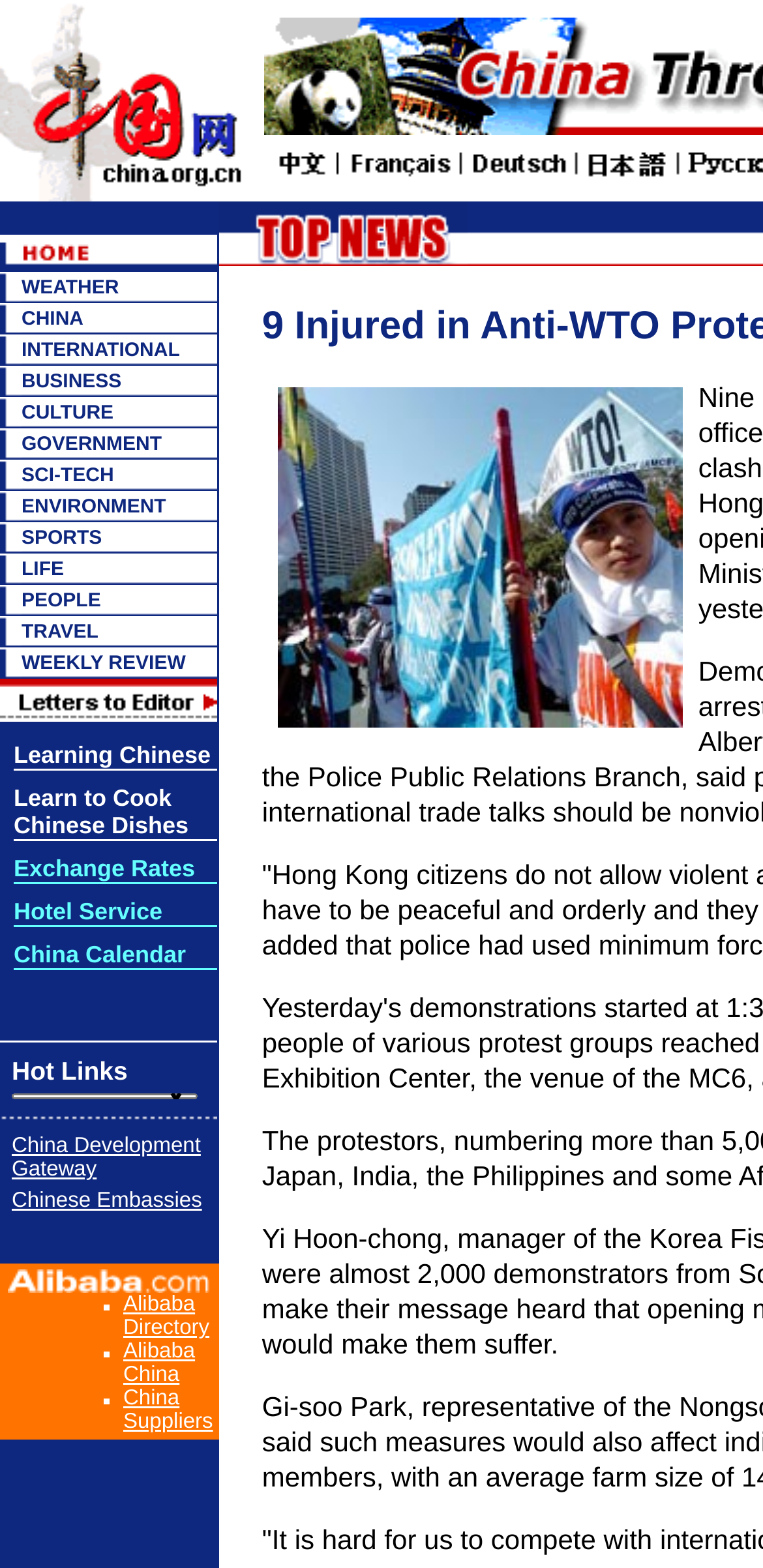What is the purpose of the images in the layout table cells?
Ensure your answer is thorough and detailed.

The images in the layout table cells appear to be decorative or serving as icons for each category. They are consistently placed next to the category names, suggesting a visual association.